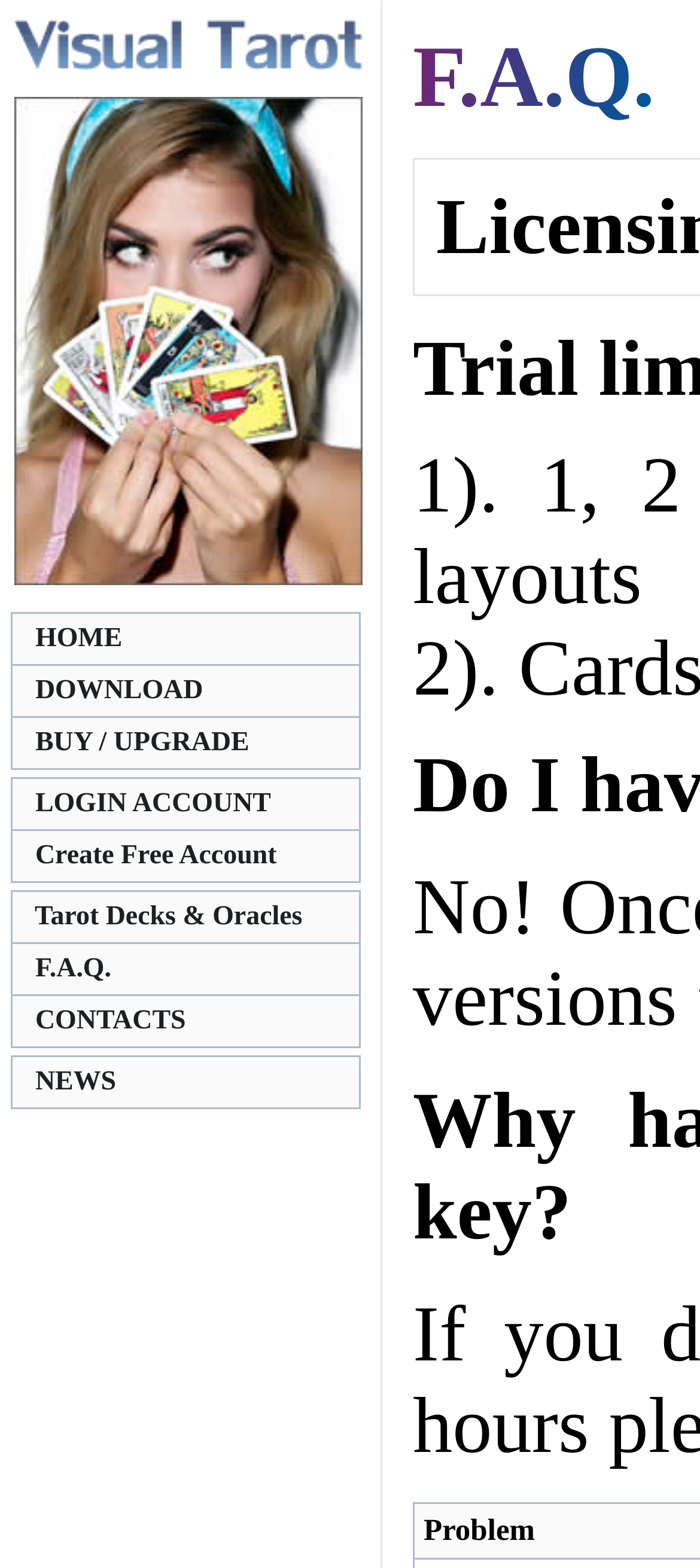Please indicate the bounding box coordinates of the element's region to be clicked to achieve the instruction: "buy or upgrade the product". Provide the coordinates as four float numbers between 0 and 1, i.e., [left, top, right, bottom].

[0.015, 0.457, 0.515, 0.491]